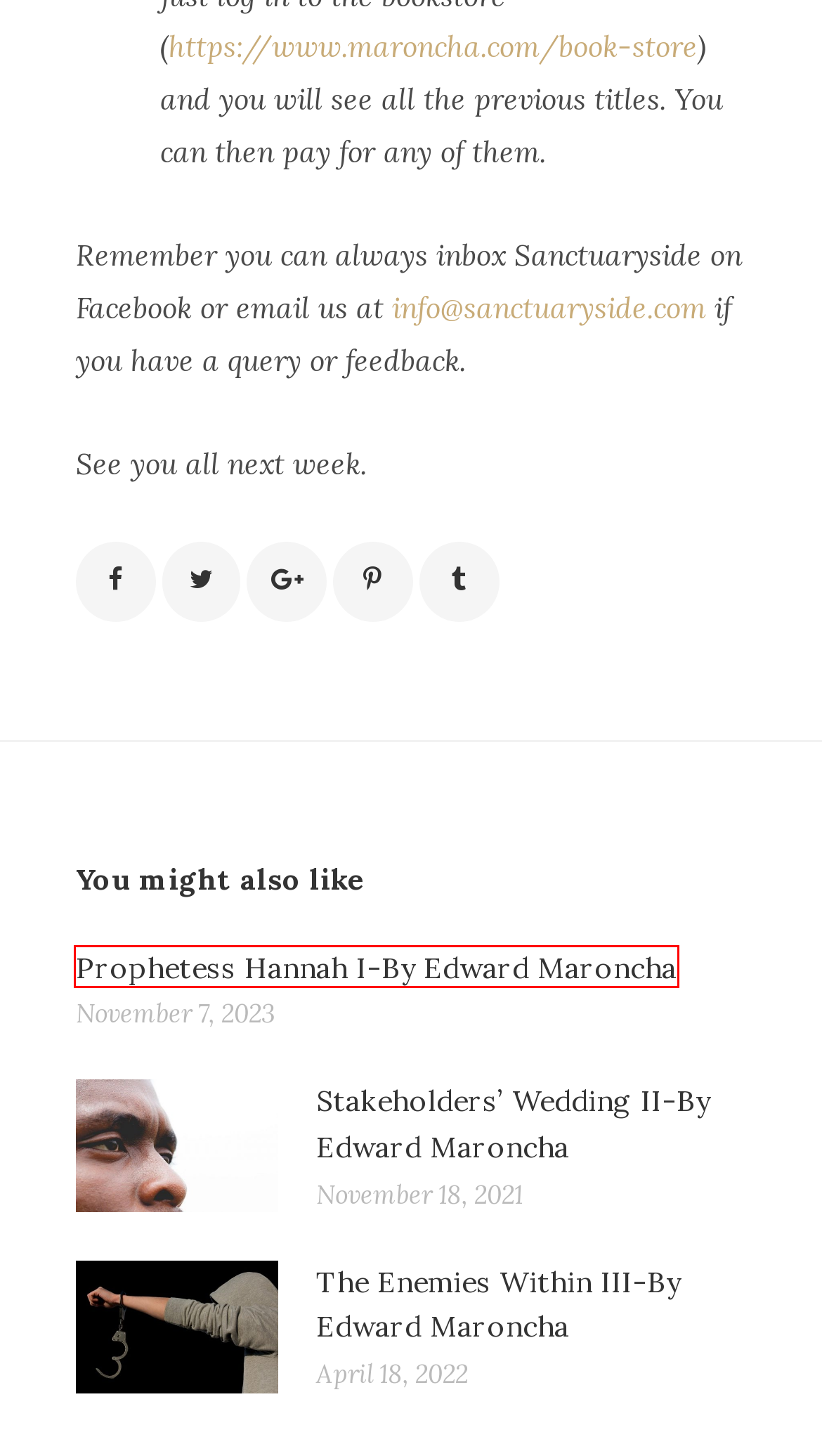You are presented with a screenshot of a webpage containing a red bounding box around a particular UI element. Select the best webpage description that matches the new webpage after clicking the element within the bounding box. Here are the candidates:
A. The Enemies Within III-By Edward Maroncha - Sanctuary Side
B. A Woman Scorned IV-By Edward Maroncha - Sanctuary Side
C. Sanctuary Side - A Refuge of Stories
D. Stakeholders' Wedding II-By Edward Maroncha - Sanctuary Side
E. Welcome
 | The Maroncha Enterprises
F. Romance Archives - Sanctuary Side
G. Pitfalls of Love VI-By Edward Maroncha - Sanctuary Side
H. Prophetess Hannah I-By Edward Maroncha - Sanctuary Side

H